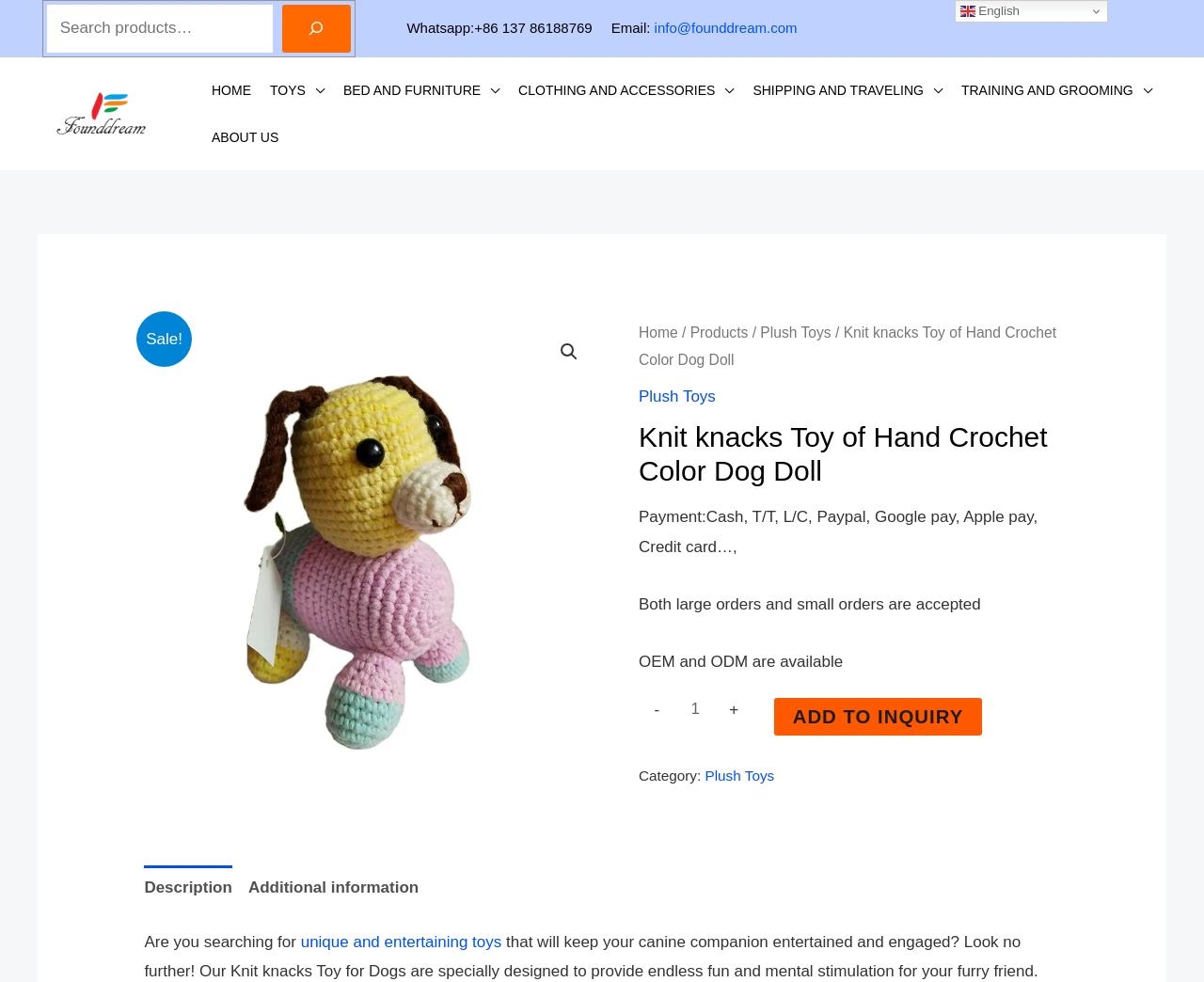What is the category of the product?
Provide a comprehensive and detailed answer to the question.

I found the category of the product by looking at the product information section, where it lists the category as 'Plush Toys'.